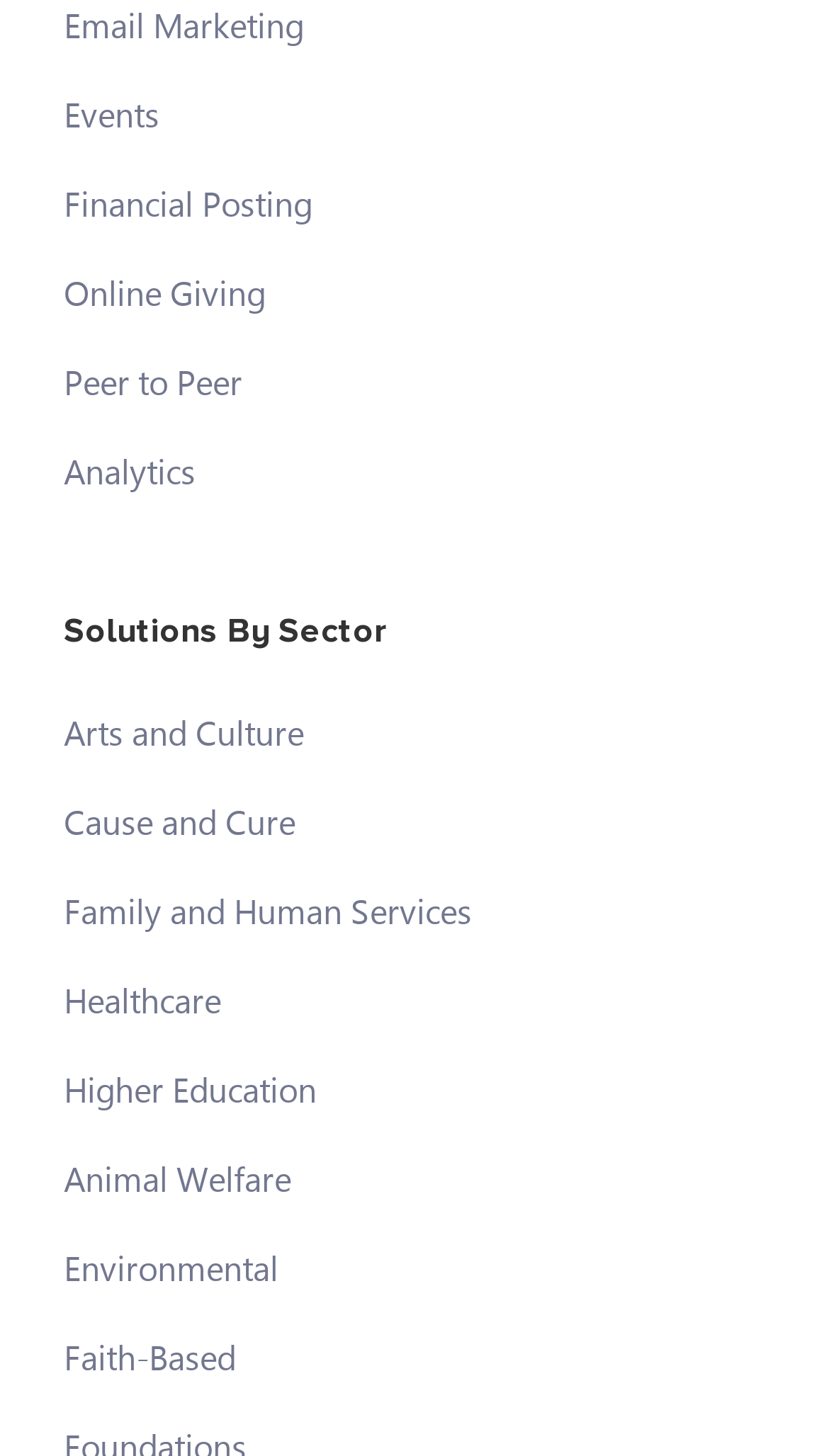Please identify the bounding box coordinates of the region to click in order to complete the task: "Click on Email Marketing". The coordinates must be four float numbers between 0 and 1, specified as [left, top, right, bottom].

[0.077, 0.002, 0.367, 0.033]